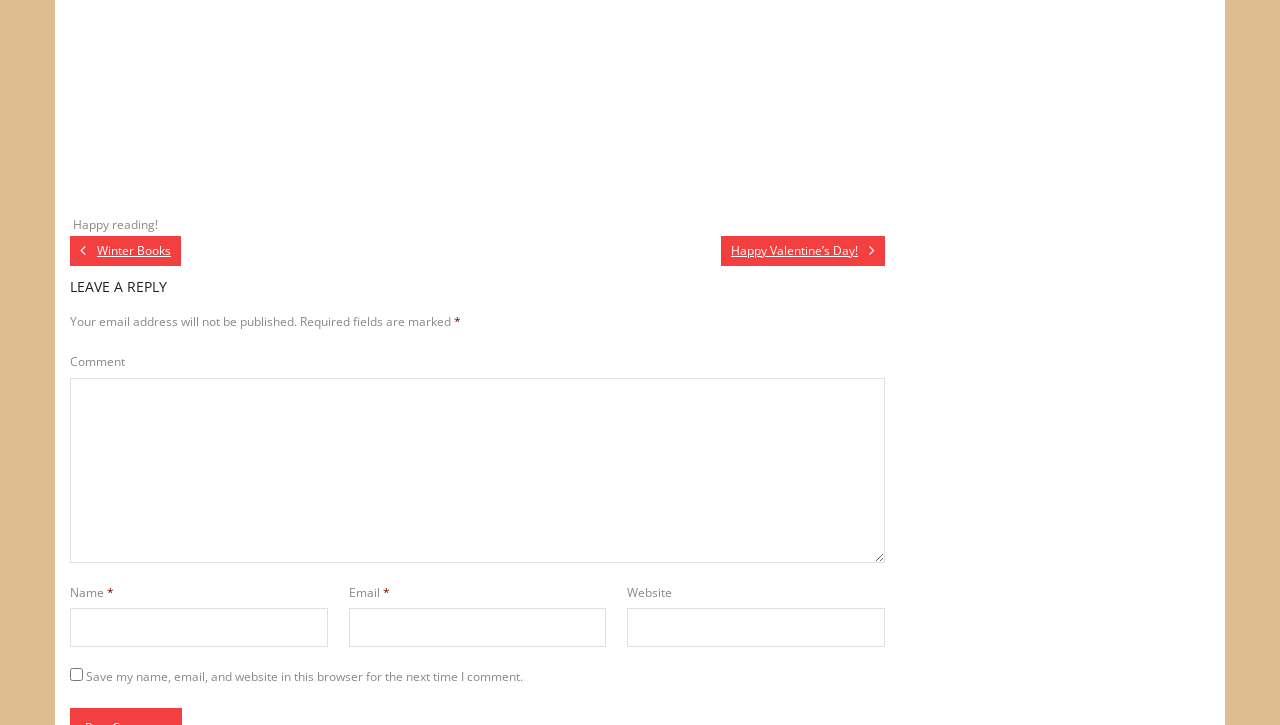Locate the bounding box for the described UI element: "parent_node: Website name="url"". Ensure the coordinates are four float numbers between 0 and 1, formatted as [left, top, right, bottom].

[0.49, 0.839, 0.691, 0.893]